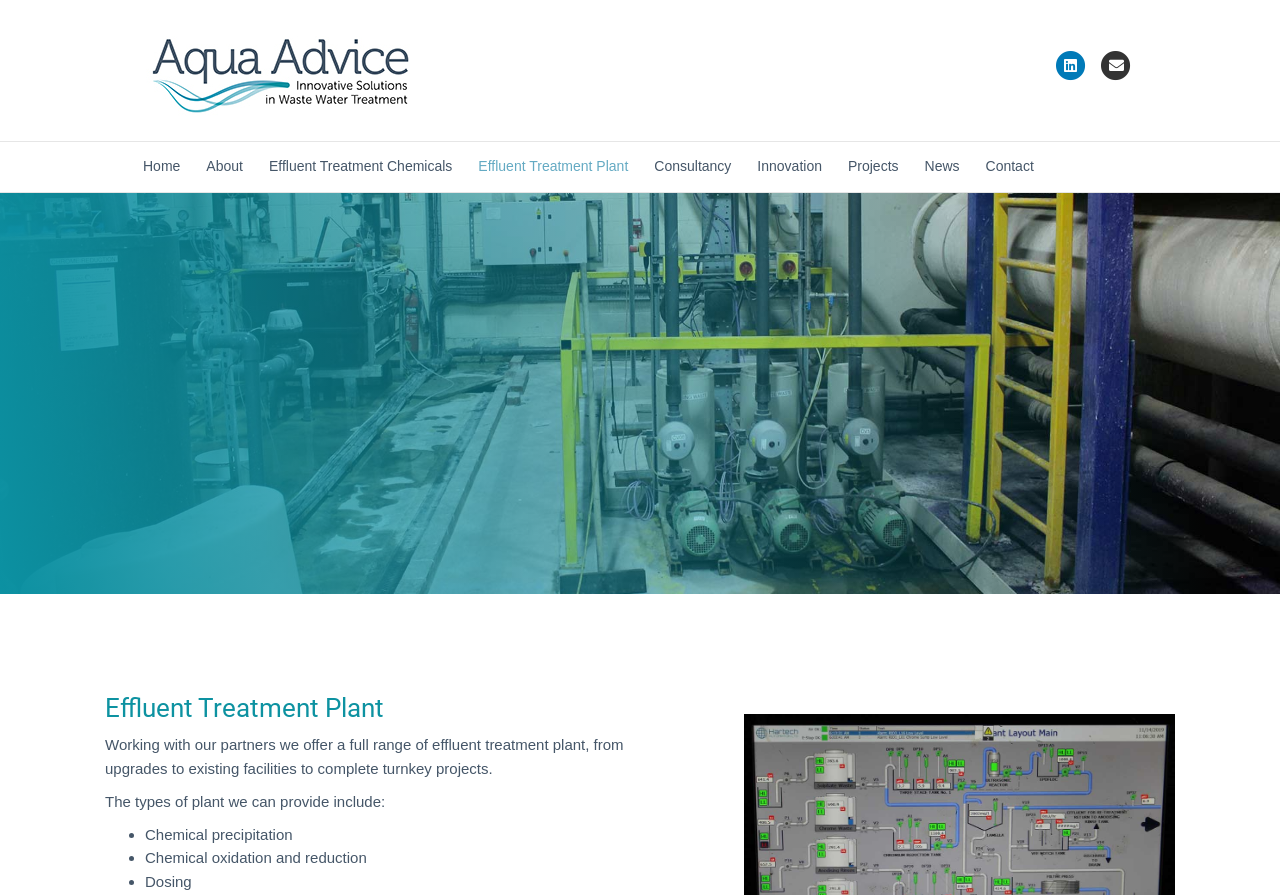Give a complete and precise description of the webpage's appearance.

The webpage is about effluent treatment plant solutions offered by Aqua Advice. At the top left, there is a logo of Aqua Advice, which is an image with a link to the company's website. Next to the logo, there are links to the company's LinkedIn and Email pages. 

Below the logo, there is a navigation menu with links to various sections of the website, including Home, About, Effluent Treatment Chemicals, Effluent Treatment Plant, Consultancy, Innovation, Projects, News, and Contact. 

The main content of the webpage is focused on effluent treatment plants, with a heading that reads "Effluent Treatment Plant". Below the heading, there is a paragraph of text that explains the services offered by Aqua Advice, including upgrades to existing facilities and complete turnkey projects. 

Further down, there is a list of types of effluent treatment plants that Aqua Advice can provide, including chemical precipitation, chemical oxidation and reduction, and dosing. Each item in the list is marked with a bullet point.